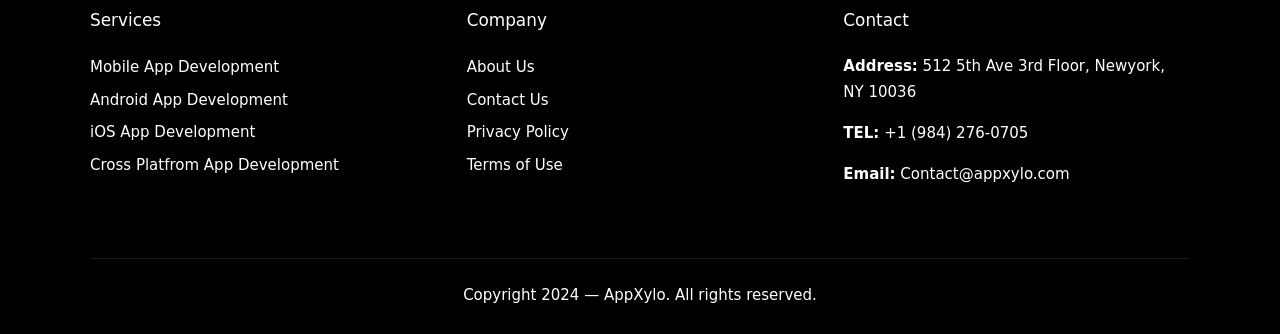Please identify the bounding box coordinates of the region to click in order to complete the given instruction: "View Contact Information". The coordinates should be four float numbers between 0 and 1, i.e., [left, top, right, bottom].

[0.659, 0.37, 0.803, 0.424]